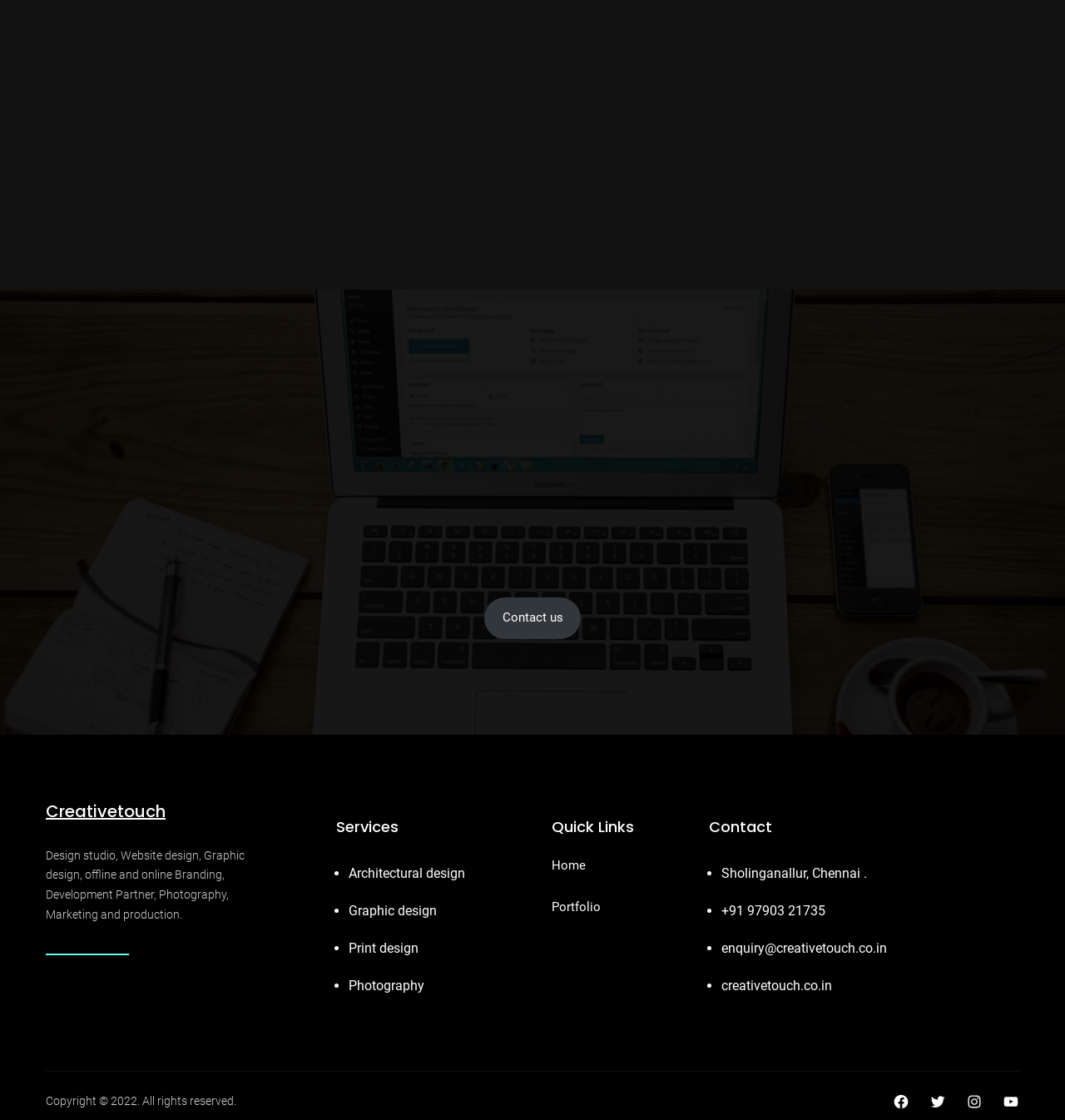Please identify the bounding box coordinates of the area that needs to be clicked to follow this instruction: "Navigate to the Portfolio page".

[0.518, 0.801, 0.564, 0.82]